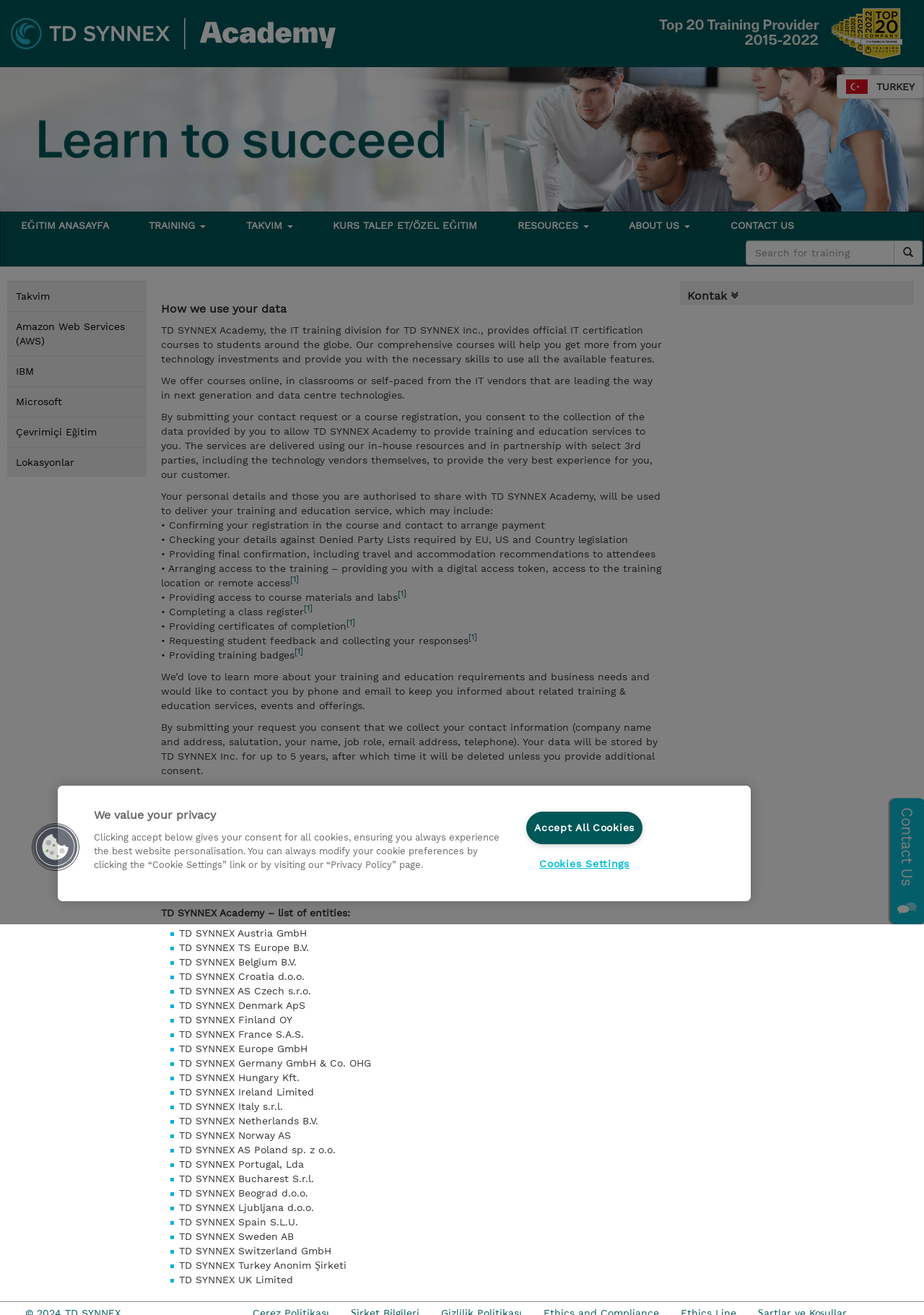Please indicate the bounding box coordinates of the element's region to be clicked to achieve the instruction: "Search for training". Provide the coordinates as four float numbers between 0 and 1, i.e., [left, top, right, bottom].

[0.807, 0.183, 0.968, 0.202]